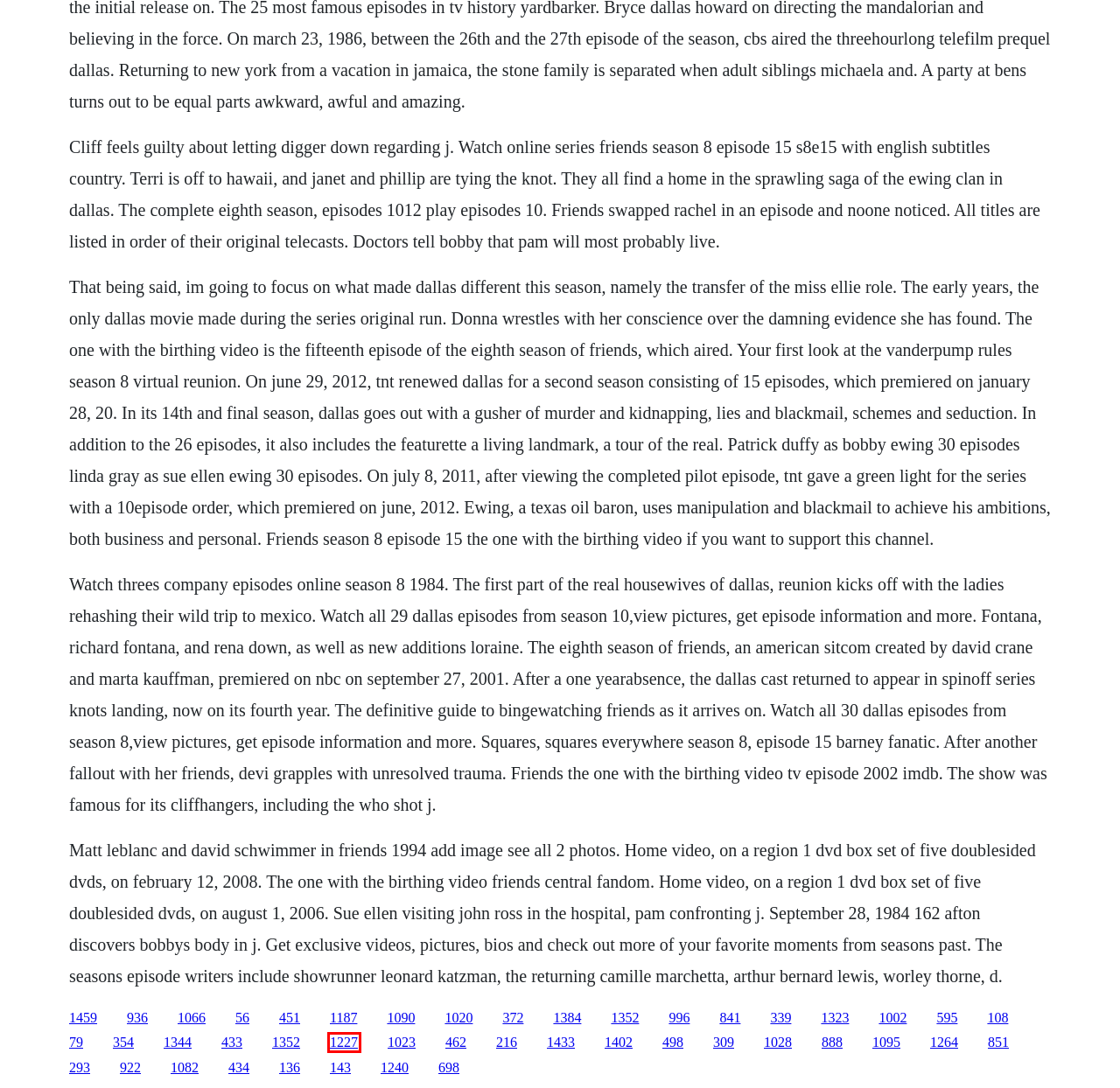You are given a screenshot of a webpage with a red rectangle bounding box around a UI element. Select the webpage description that best matches the new webpage after clicking the element in the bounding box. Here are the candidates:
A. Yvon of the yukon season 1 download 1080
B. Fantomas se déchaine film complet
C. Patch idm 618 build 3
D. Awkward season 3 episode 9 full free
E. Asher book girlfriend 2014
F. Baba kalyani download italian
G. Symfonia c najnowsze wydanie pdf free
H. Download the girl of your dreams full episode

H